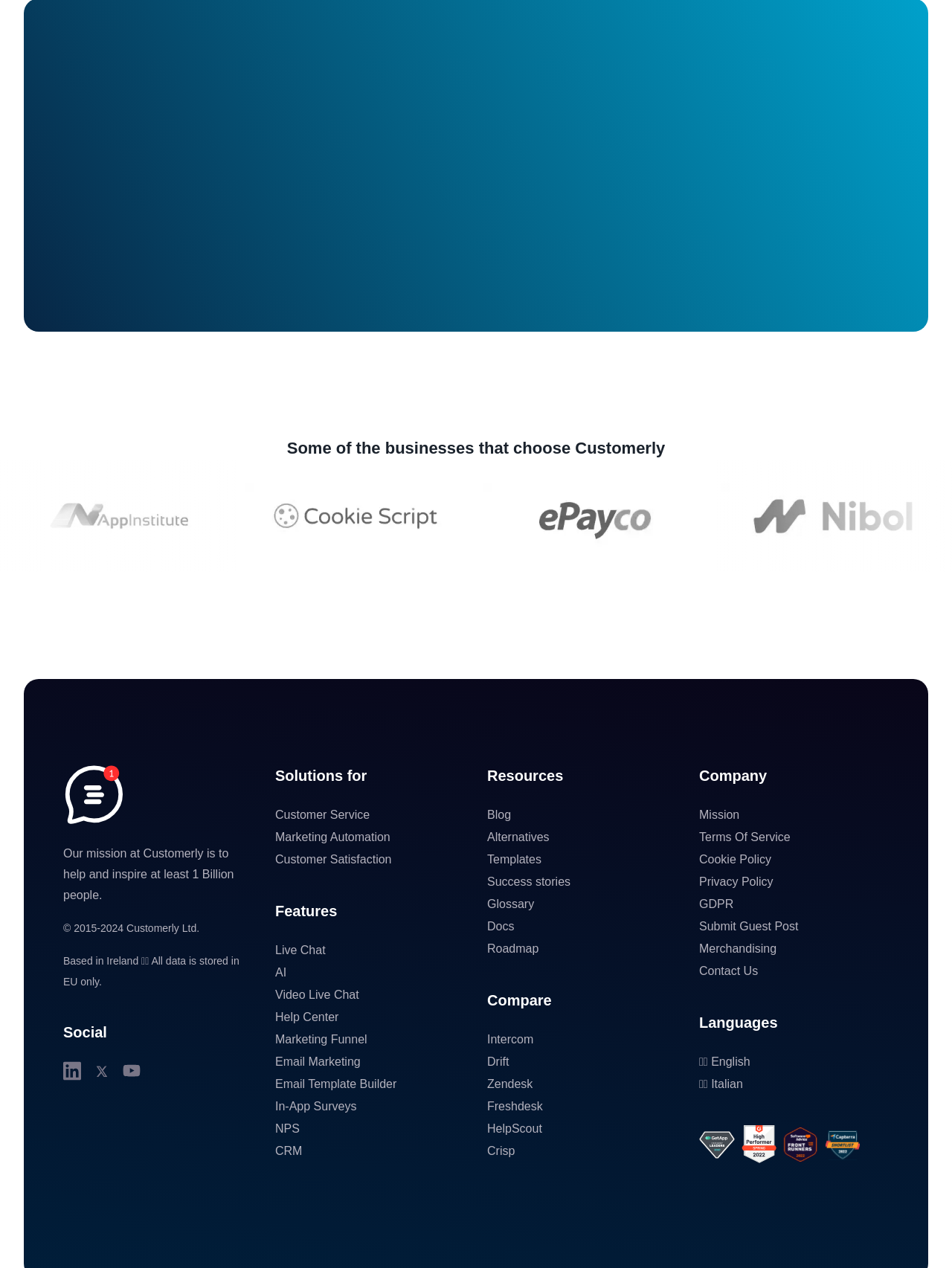Identify the coordinates of the bounding box for the element described below: "Submit Guest Post". Return the coordinates as four float numbers between 0 and 1: [left, top, right, bottom].

[0.734, 0.726, 0.839, 0.736]